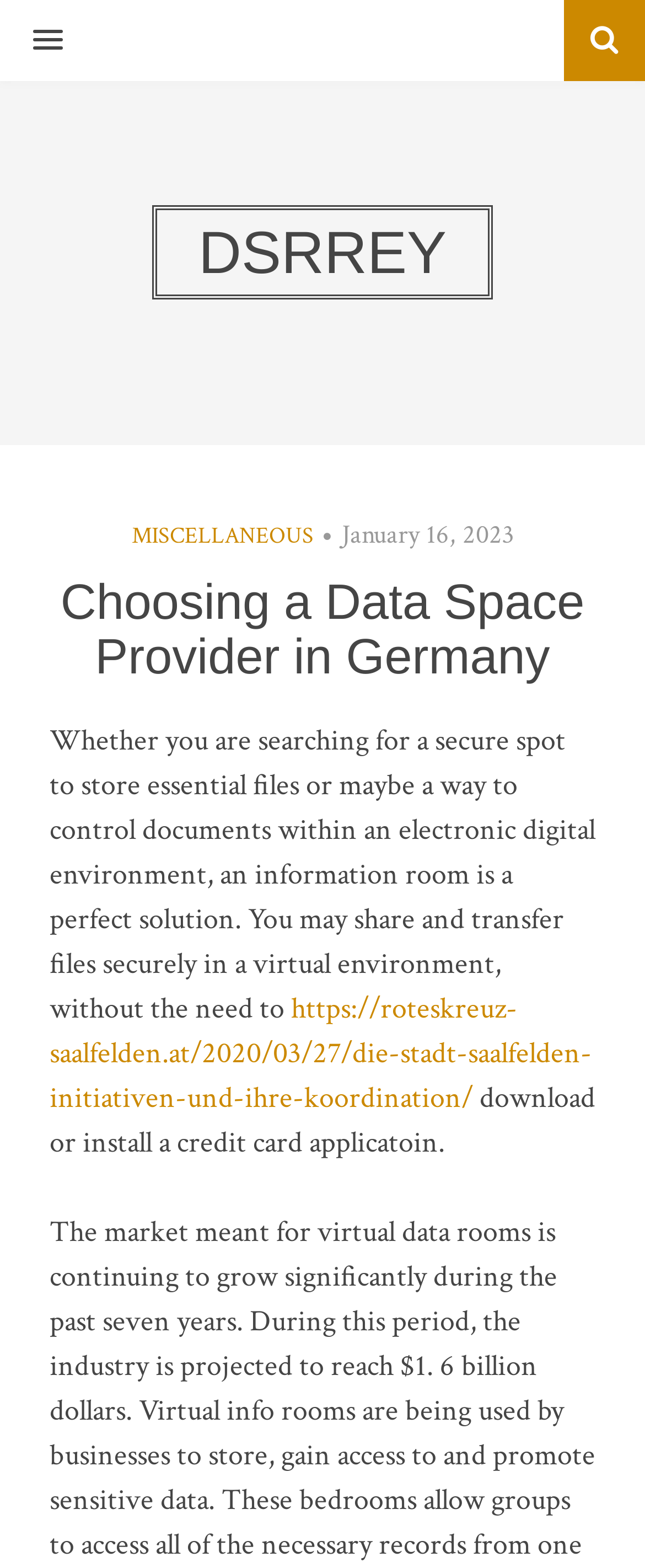Based on the element description, predict the bounding box coordinates (top-left x, top-left y, bottom-right x, bottom-right y) for the UI element in the screenshot: Miscellaneous

[0.204, 0.332, 0.486, 0.351]